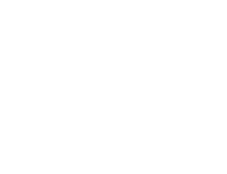What is hinted at by the graphic?
Please utilize the information in the image to give a detailed response to the question.

The graphic may symbolize the fight-or-flight response, which is a psychological strategy for navigating overwhelming situations, implying that the graphic is hinting at this concept.